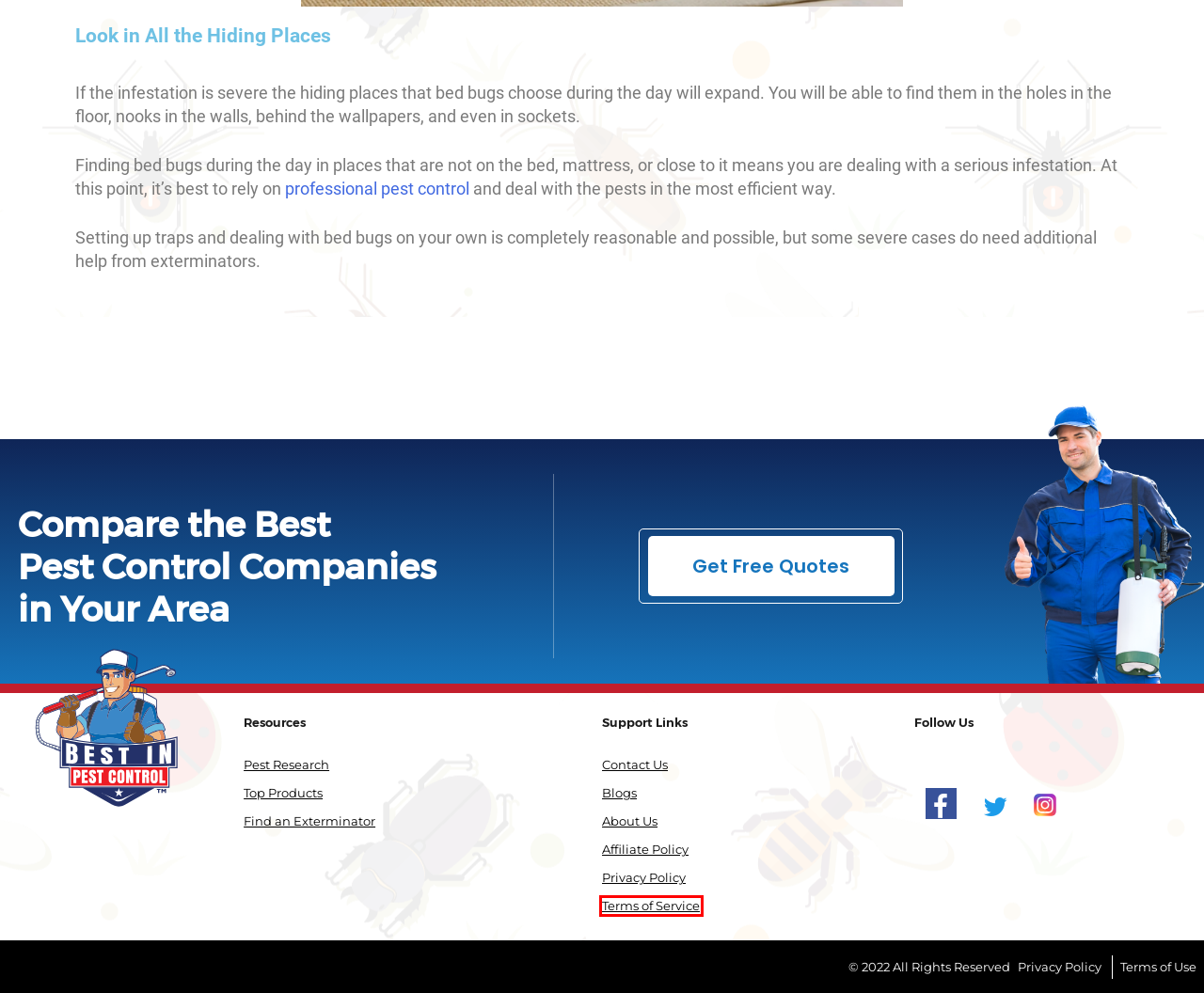Given a screenshot of a webpage with a red bounding box highlighting a UI element, determine which webpage description best matches the new webpage that appears after clicking the highlighted element. Here are the candidates:
A. Best In Pest Control Blogs and Articles
B. About Best In Pest Control
C. Terms of Service - Pest
D. Contact Us - Best In Pest Control
E. Affiliate Policy - Pest
F. Top Products For Any Pest Type
G. bed-bugs Archives - Pest
H. Privacy Policy - Pest

C